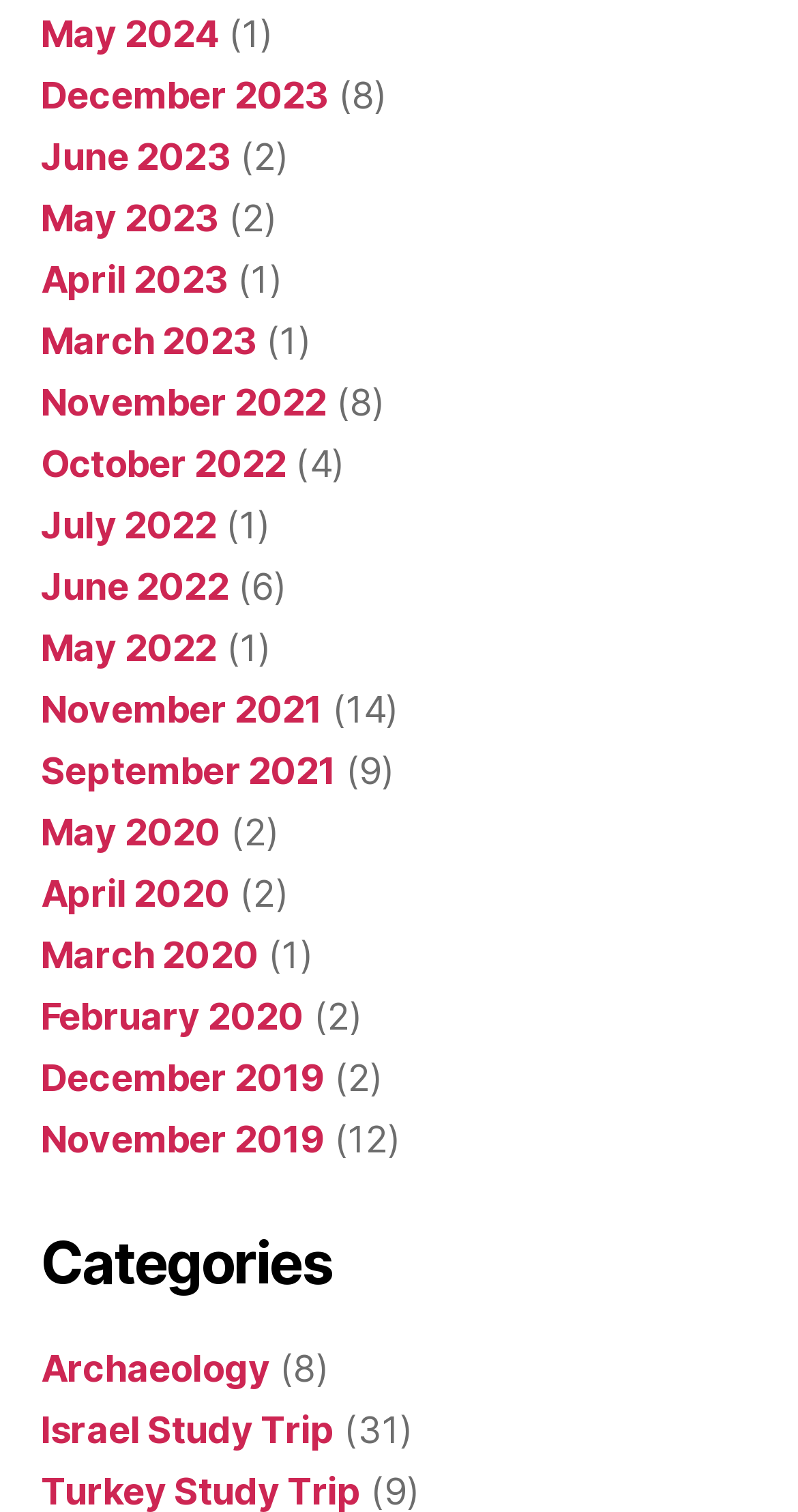Given the element description, predict the bounding box coordinates in the format (top-left x, top-left y, bottom-right x, bottom-right y), using floating point numbers between 0 and 1: Home

None